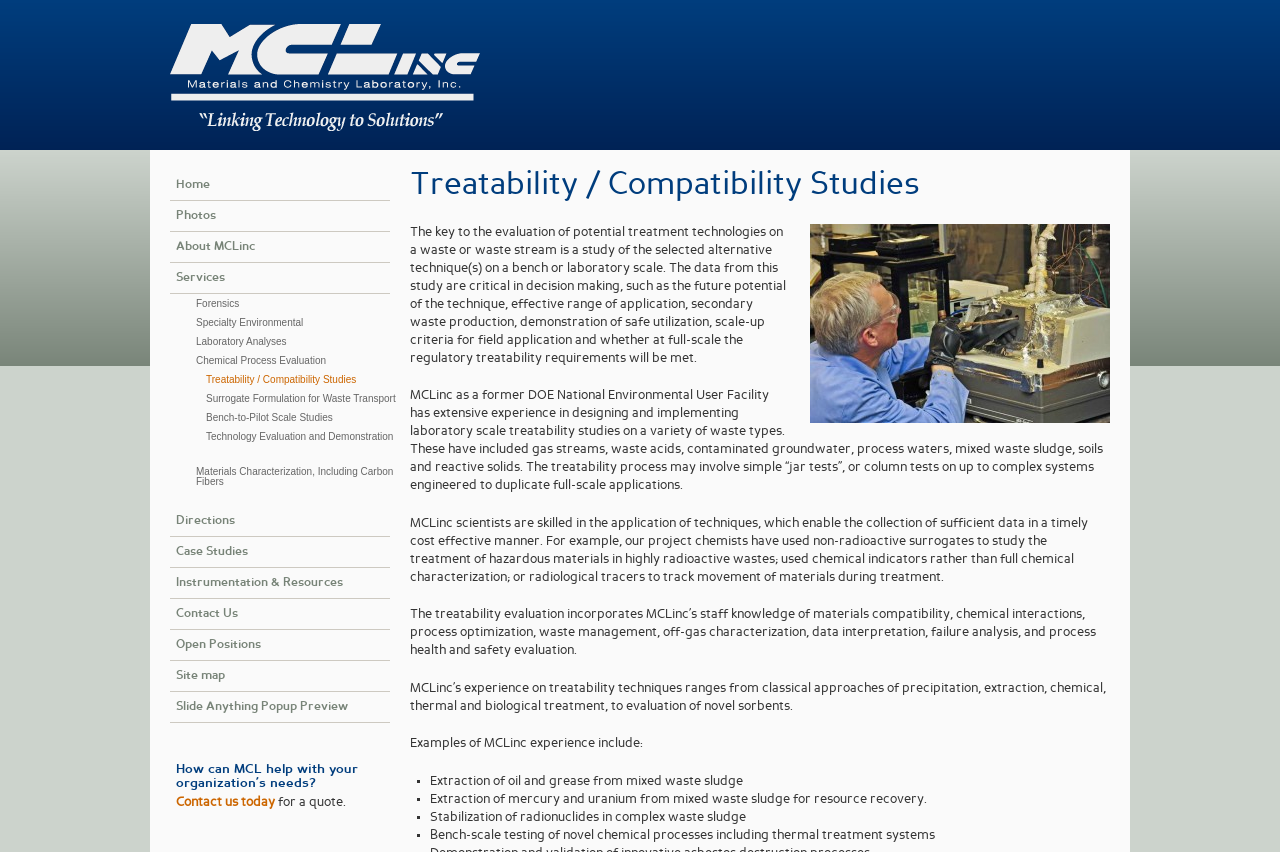Identify the bounding box coordinates of the clickable region to carry out the given instruction: "Click on the 'Case Studies' link".

[0.133, 0.631, 0.305, 0.667]